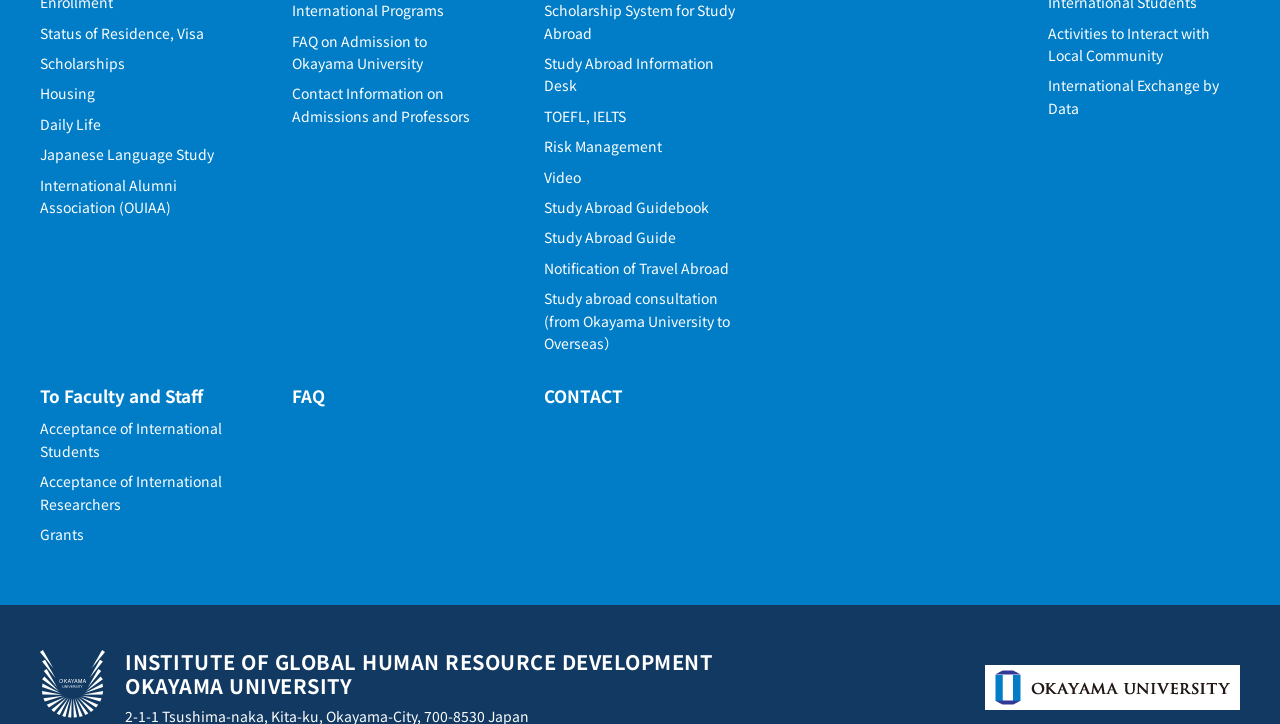Provide your answer to the question using just one word or phrase: What is the main topic of the webpage?

Okayama University